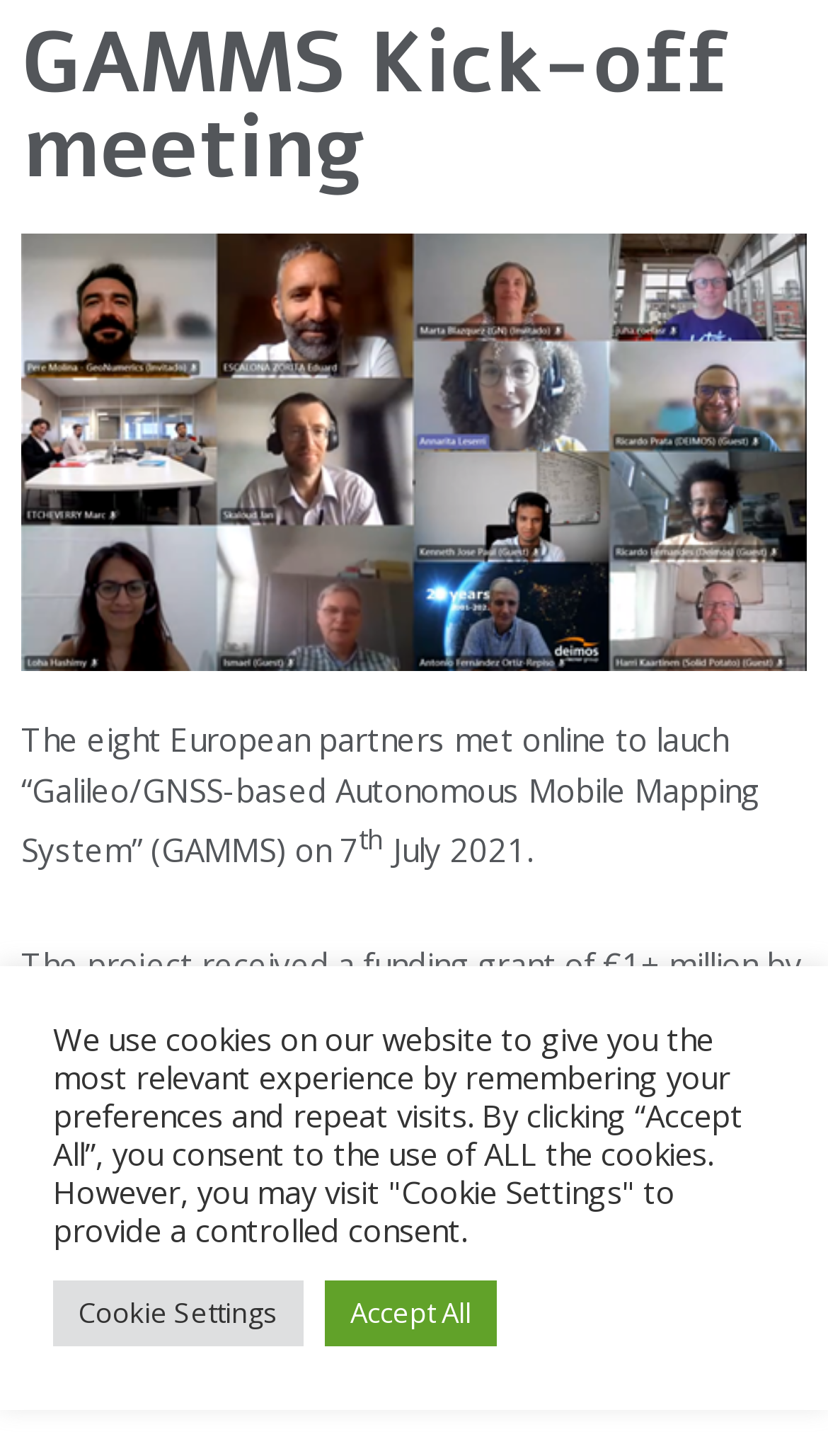Please provide a one-word or short phrase answer to the question:
What is the purpose of GAMMS?

Exploit space data